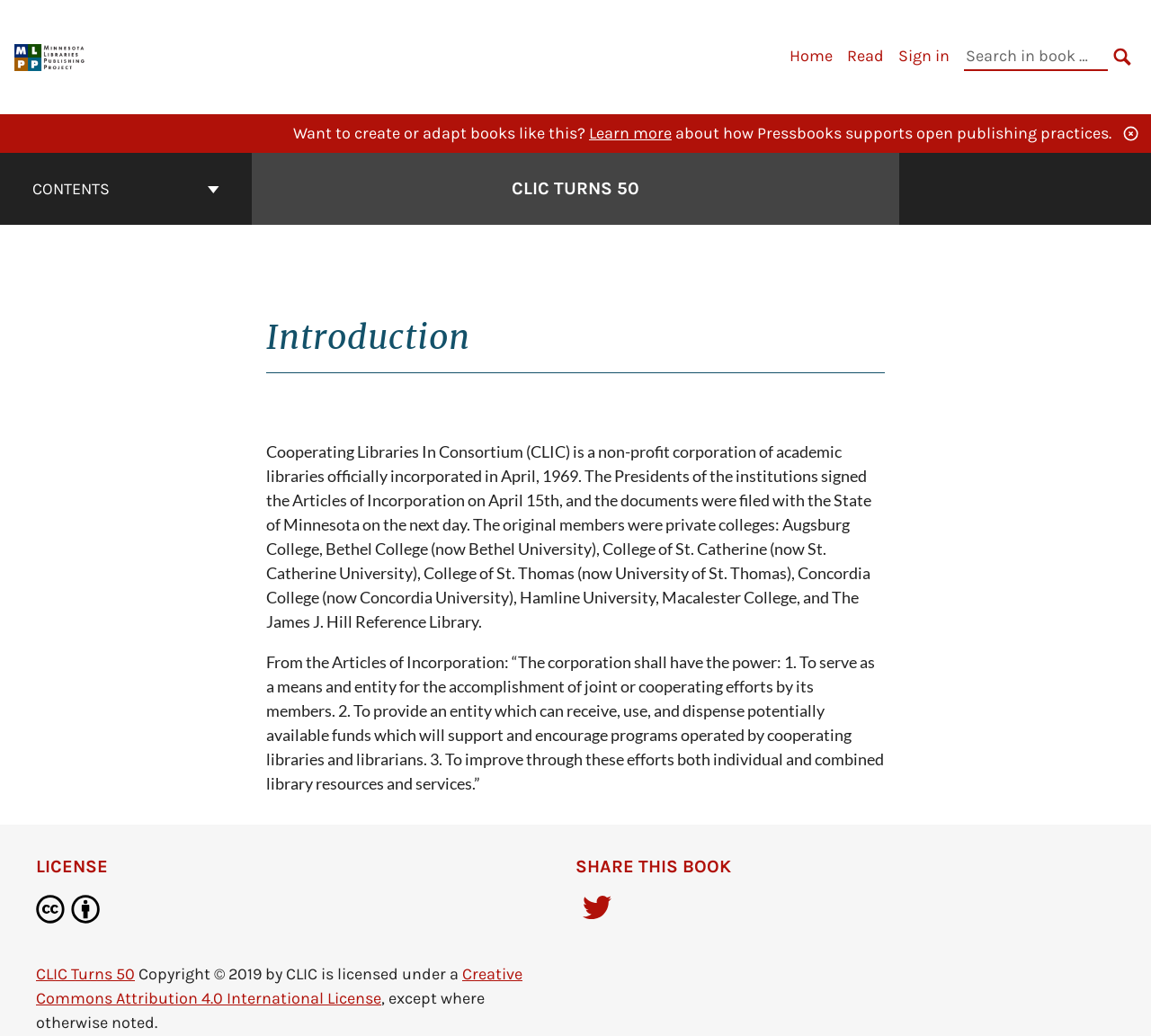Find and extract the text of the primary heading on the webpage.

CLIC TURNS 50